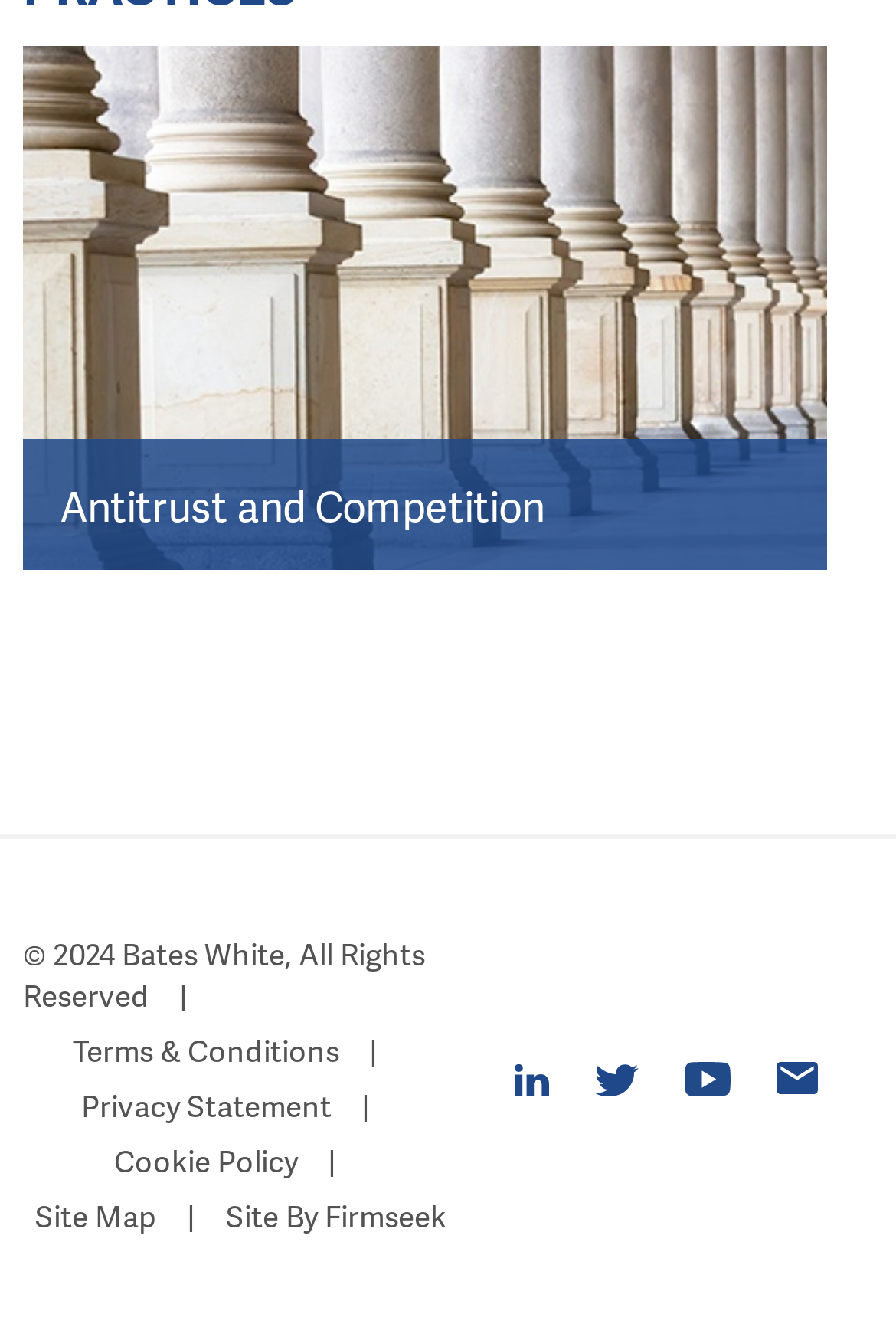Locate the bounding box coordinates of the clickable area to execute the instruction: "Click on Antitrust and Competition". Provide the coordinates as four float numbers between 0 and 1, represented as [left, top, right, bottom].

[0.026, 0.332, 0.923, 0.431]